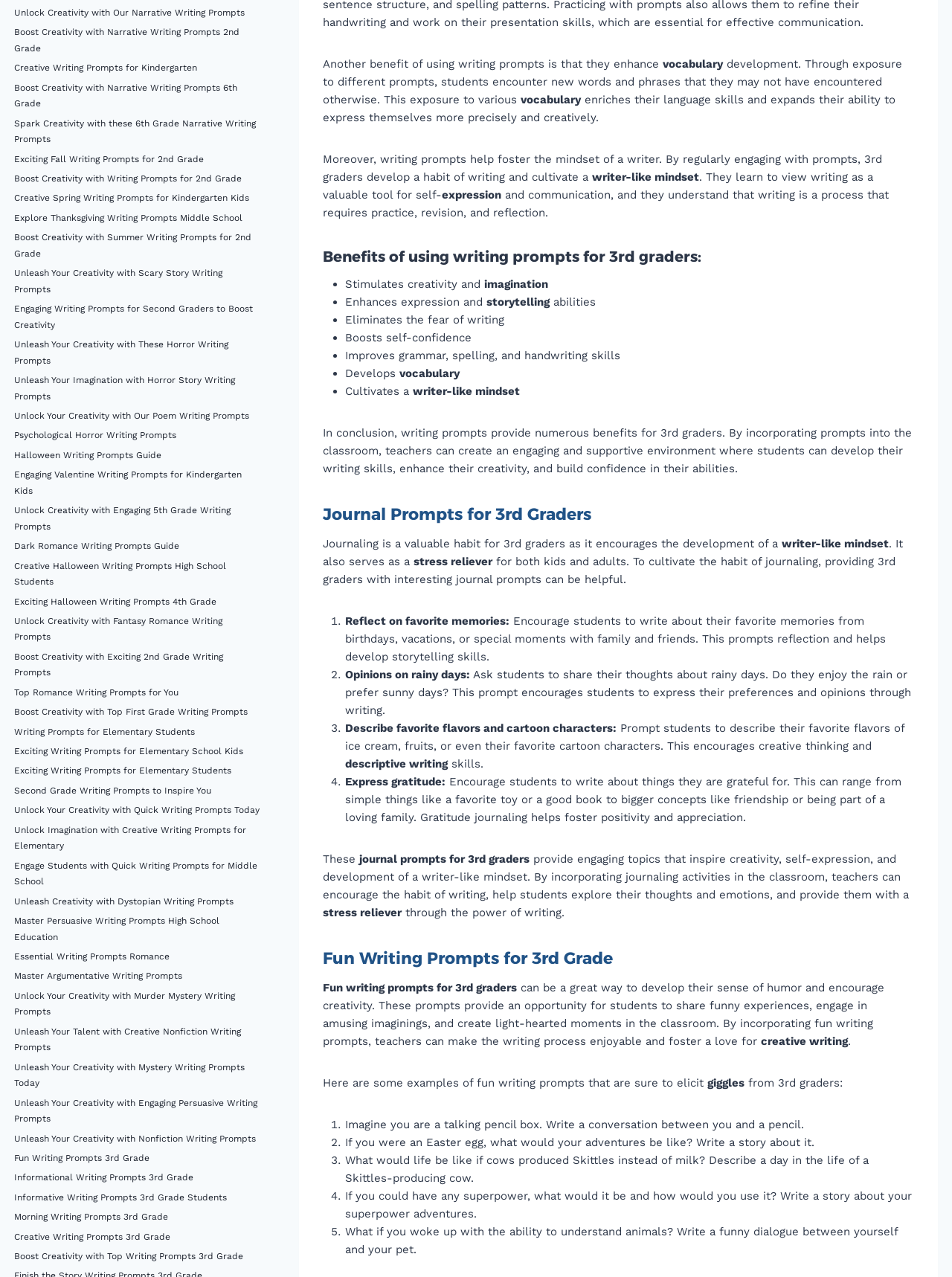From the details in the image, provide a thorough response to the question: What is the purpose of fun writing prompts for 3rd graders?

Fun writing prompts for 3rd graders are designed to develop their sense of humor and encourage creativity, providing an opportunity for students to share funny experiences, engage in amusing imaginings, and create light-hearted moments in the classroom.